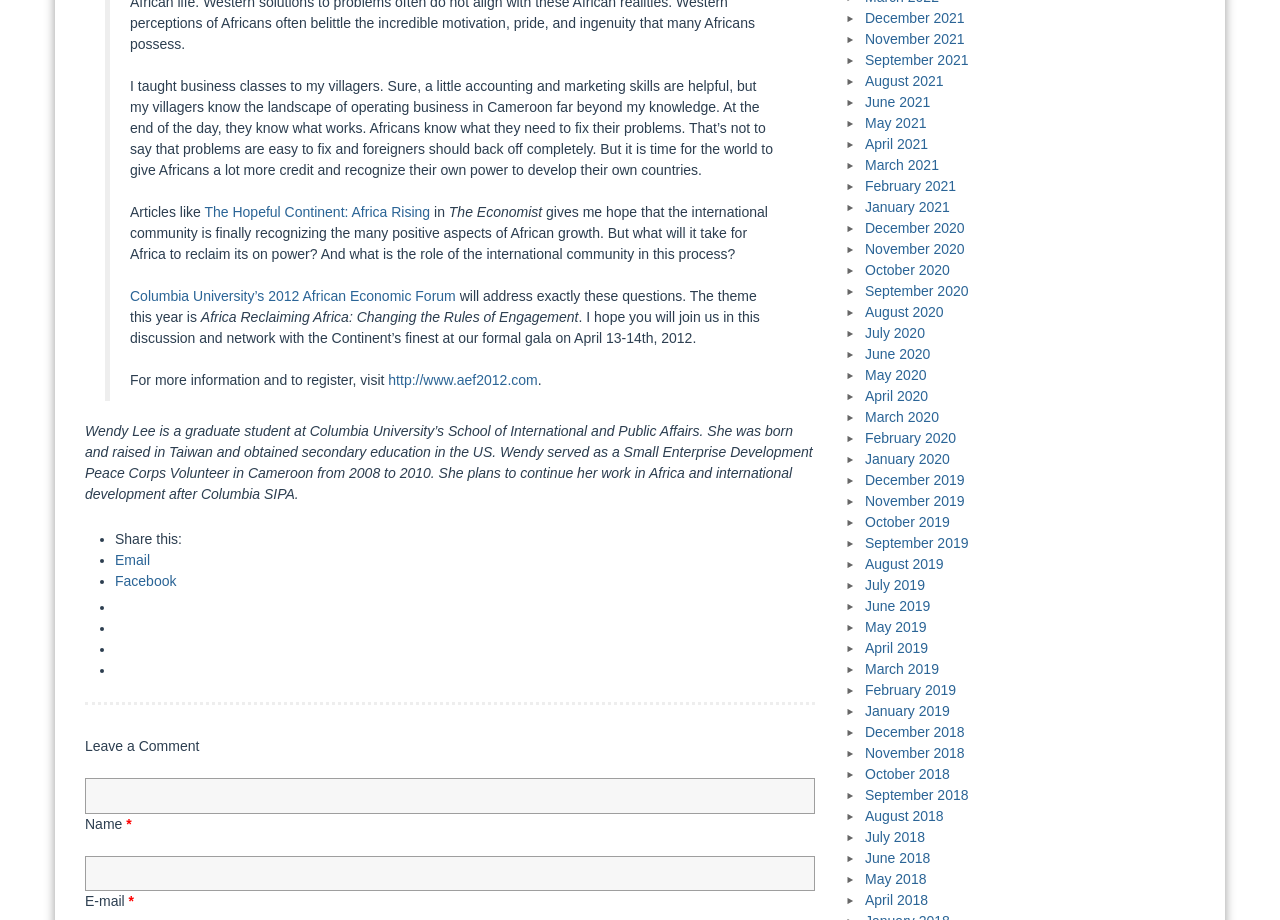Based on the image, provide a detailed response to the question:
What is the date range of the archived links on the right side of the webpage?

The archived links on the right side of the webpage cover a date range from 2018 to 2021, as evident from the links 'December 2021', 'November 2021', ..., 'January 2019', ..., 'December 2018'.